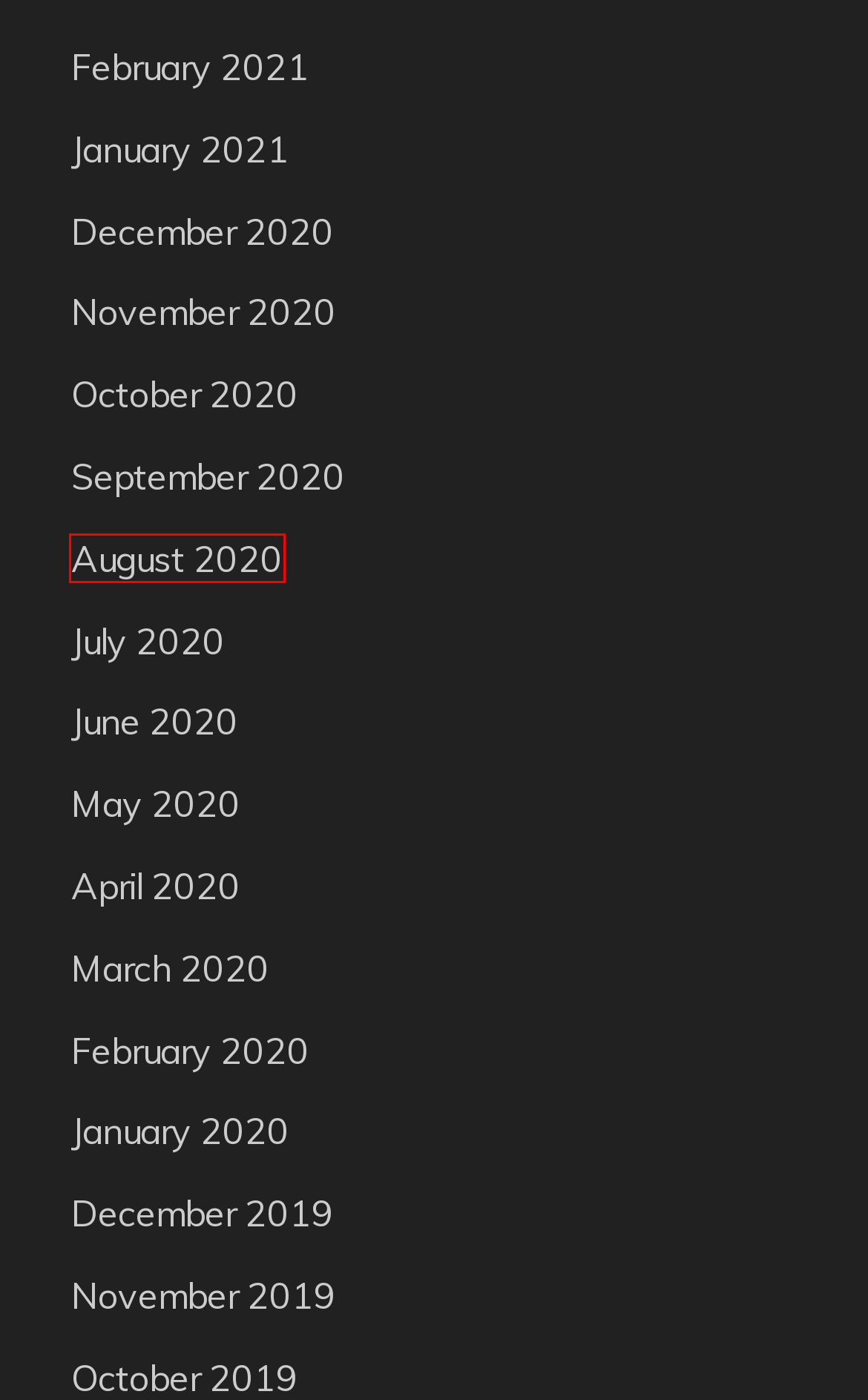With the provided screenshot showing a webpage and a red bounding box, determine which webpage description best fits the new page that appears after clicking the element inside the red box. Here are the options:
A. October 2019 – Group Complaints
B. August 2020 – Group Complaints
C. December 2020 – Group Complaints
D. July 2020 – Group Complaints
E. June 2020 – Group Complaints
F. March 2020 – Group Complaints
G. April 2020 – Group Complaints
H. May 2020 – Group Complaints

B